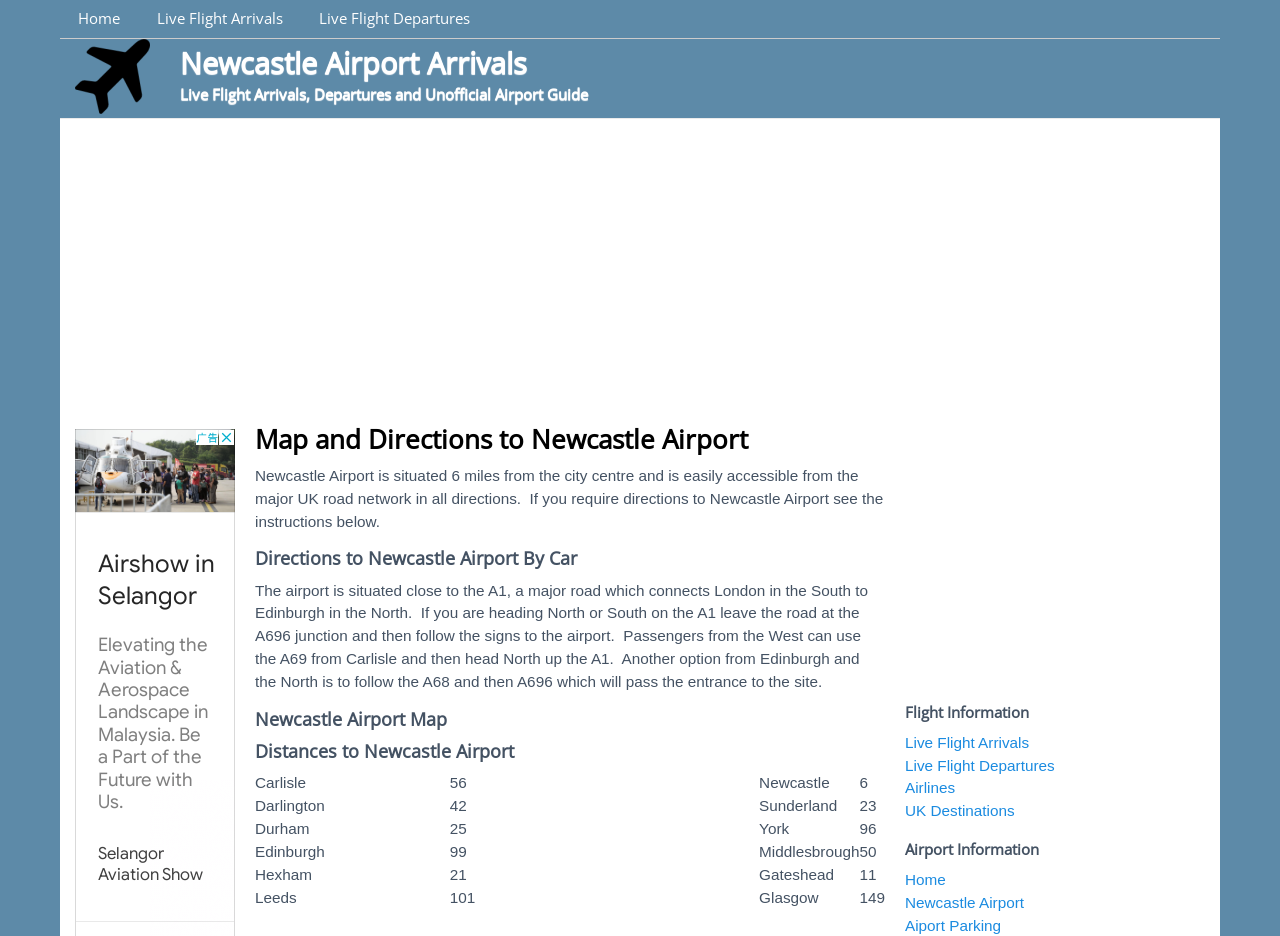What is the distance from Newcastle Airport to Carlisle?
Give a detailed explanation using the information visible in the image.

The answer can be found in the 'Distances to Newcastle Airport' section, which is a table that lists distances from the airport to various cities. The table row for Carlisle shows a distance of 56.